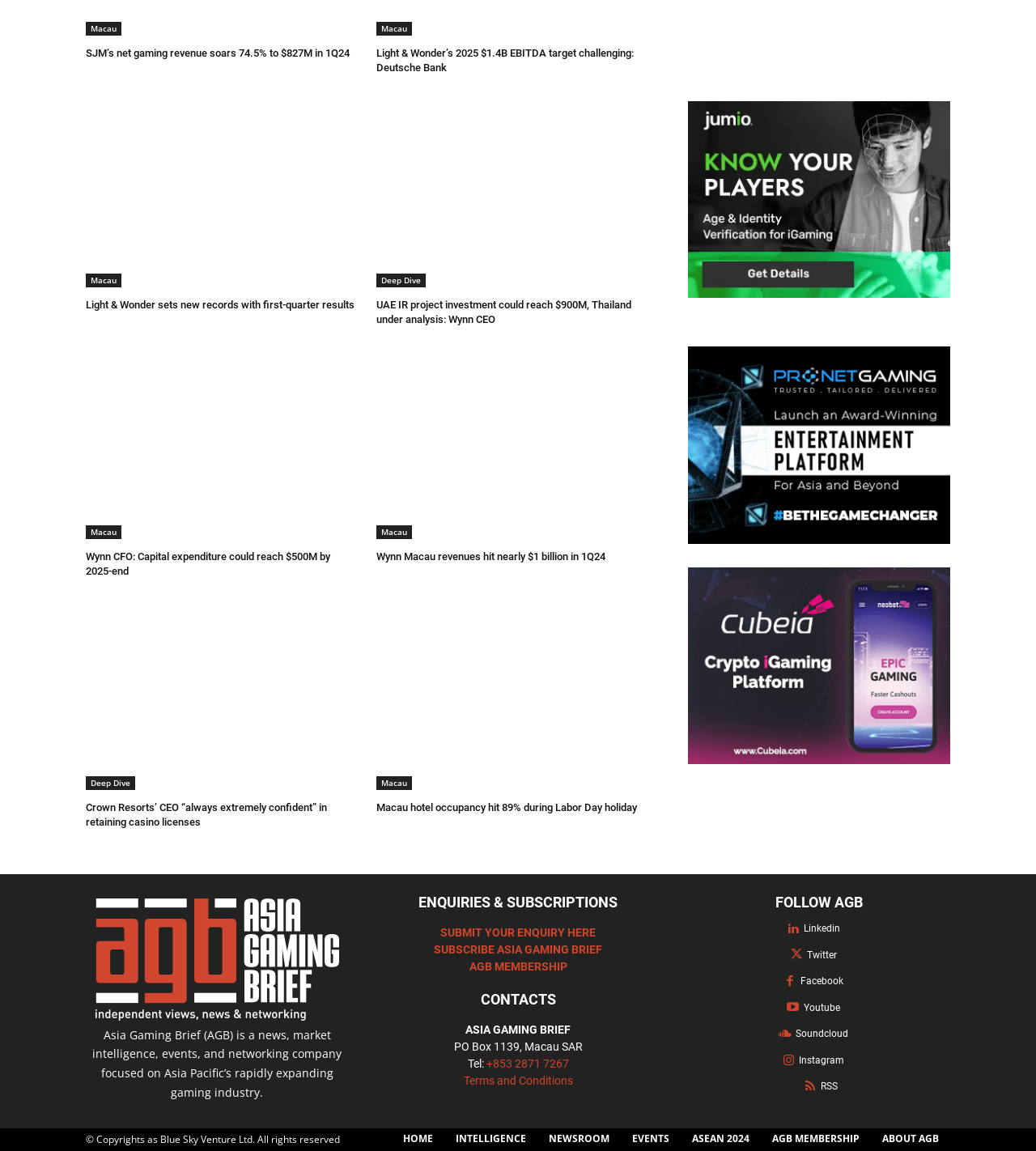Can you show the bounding box coordinates of the region to click on to complete the task described in the instruction: "Subscribe to Asia Gaming Brief"?

[0.419, 0.819, 0.581, 0.83]